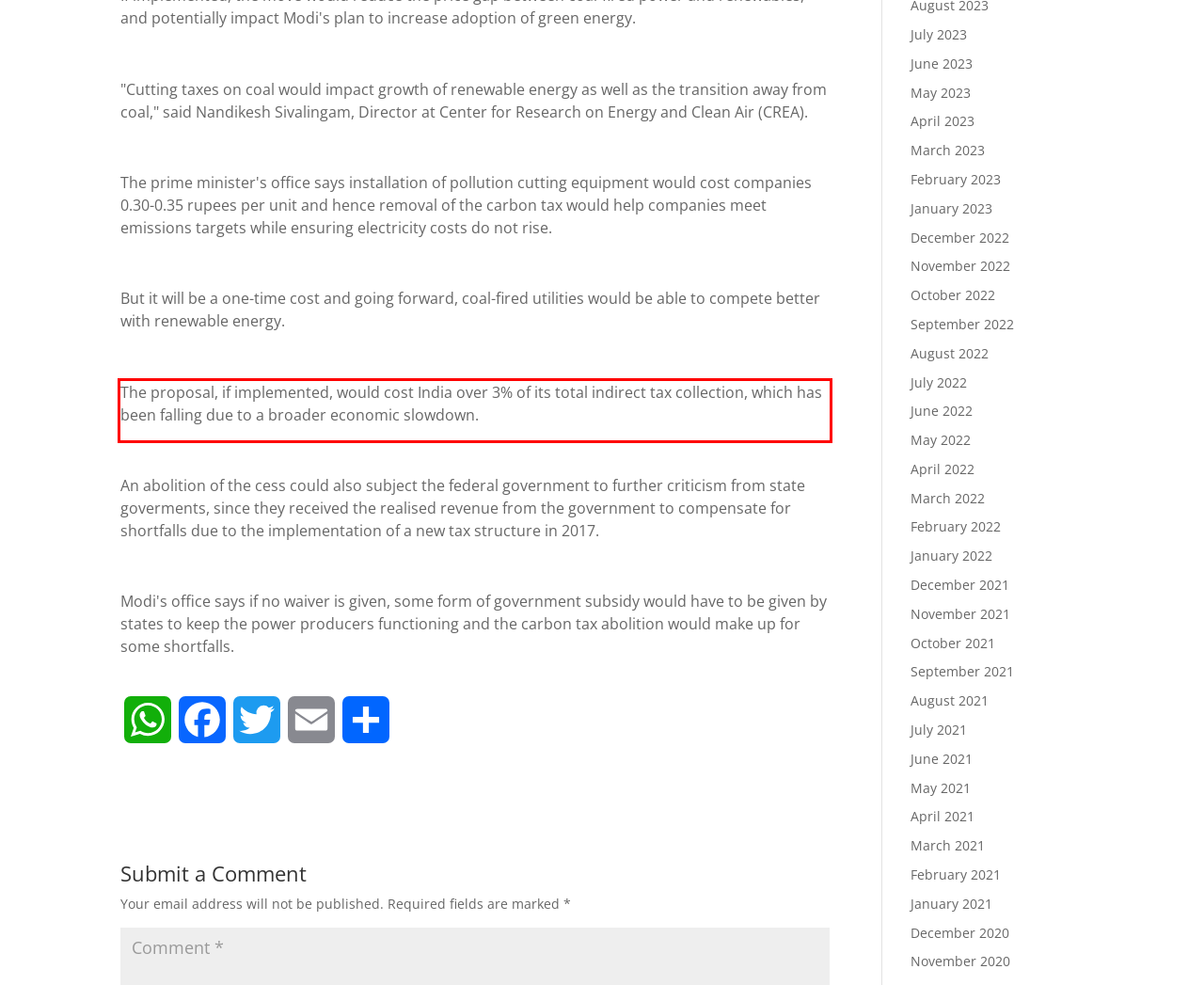Identify and extract the text within the red rectangle in the screenshot of the webpage.

The proposal, if implemented, would cost India over 3% of its total indirect tax collection, which has been falling due to a broader economic slowdown.